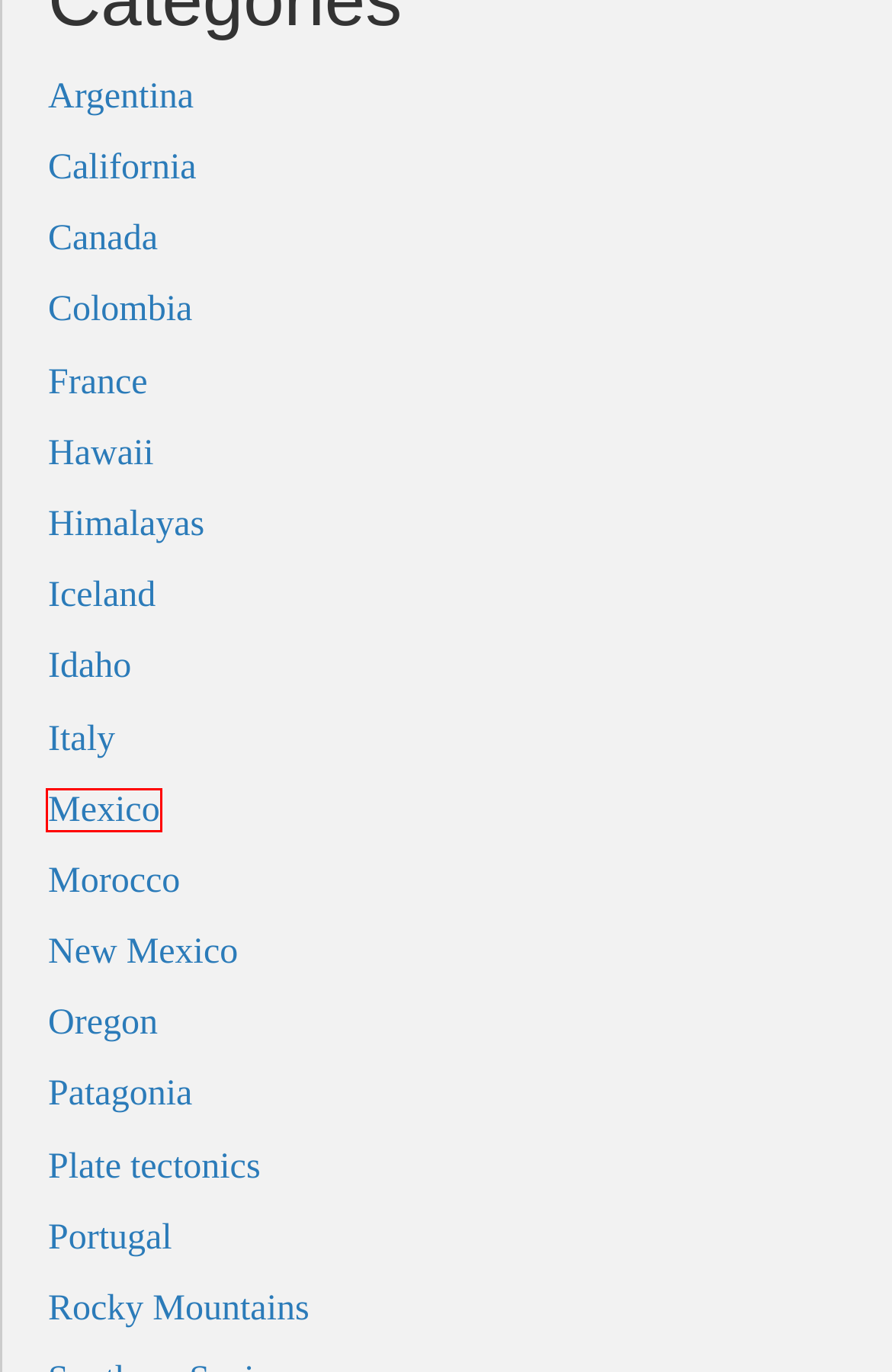Observe the screenshot of a webpage with a red bounding box highlighting an element. Choose the webpage description that accurately reflects the new page after the element within the bounding box is clicked. Here are the candidates:
A. New Mexico Archives - Landscapes Revealed
B. Canada Archives - Landscapes Revealed
C. Colombia Archives - Landscapes Revealed
D. California Archives - Landscapes Revealed
E. Mexico Archives - Landscapes Revealed
F. Morocco Archives - Landscapes Revealed
G. Himalayas Archives - Landscapes Revealed
H. Iceland Archives - Landscapes Revealed

E